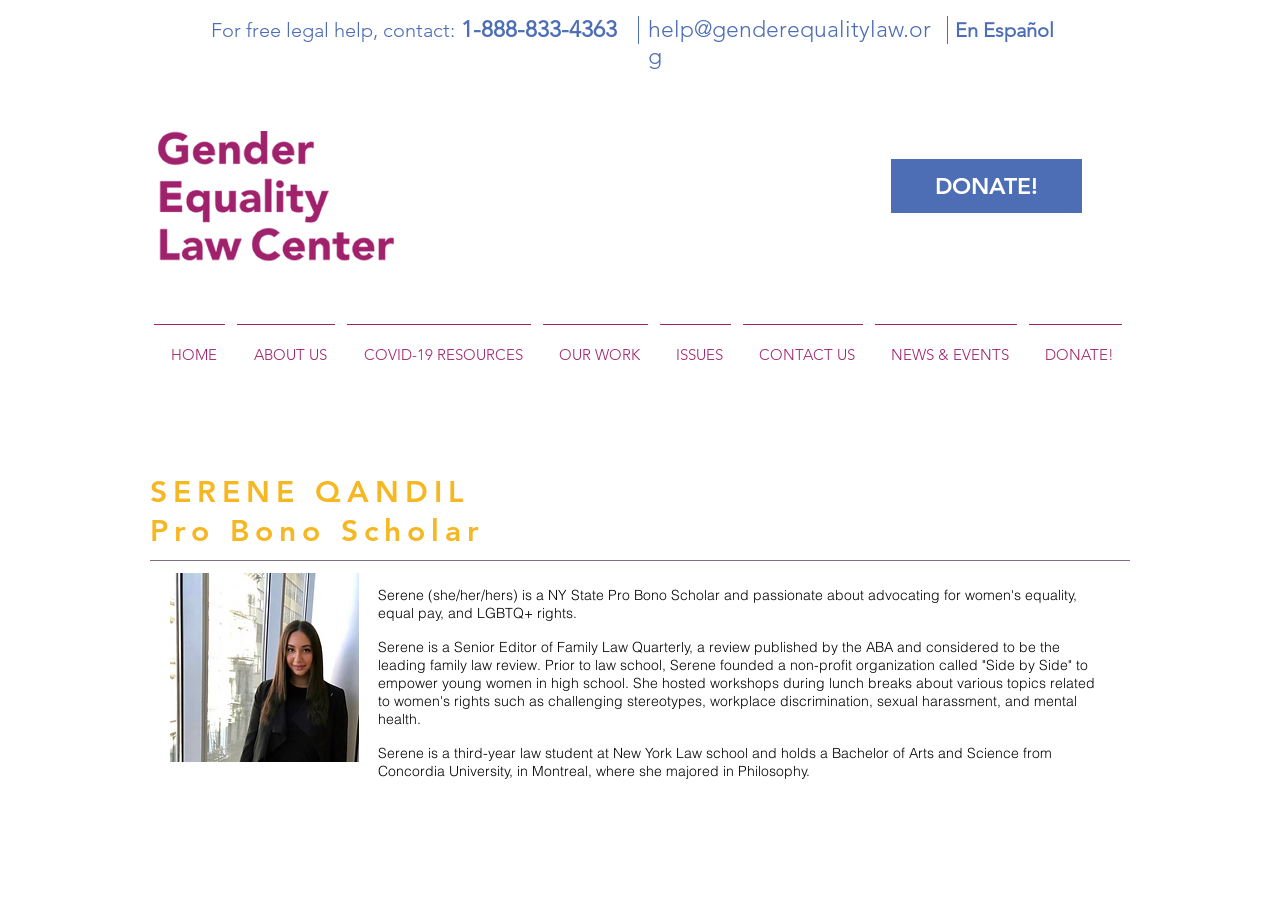What is the name of the law school that Serene attends?
Offer a detailed and exhaustive answer to the question.

According to the text on the webpage, Serene is a third-year law student at New York Law School, which is mentioned in the static text below the image of Serene.